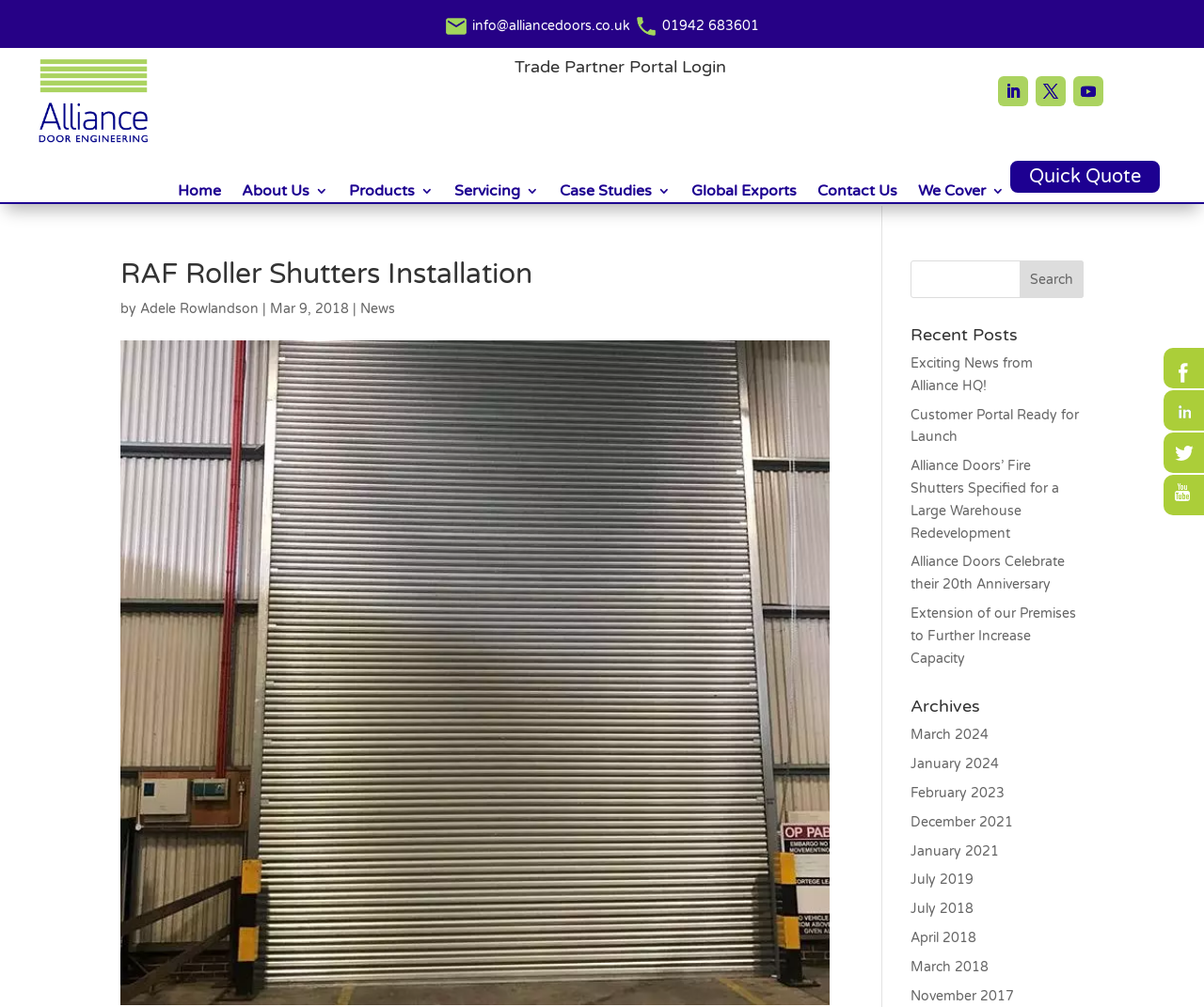Provide an in-depth caption for the contents of the webpage.

This webpage is about Alliance Doors, a company that manufactures industrial doors. At the top left corner, there is a logo of Alliance Door Engineering, accompanied by a link to the company's homepage. Below the logo, there are several links to different sections of the website, including "About Us", "Products", "Servicing", "Case Studies", "Global Exports", "Contact Us", and "We Cover".

On the top right corner, there is a search bar with a button labeled "Search". Next to the search bar, there are three social media links represented by icons.

The main content of the webpage is divided into two sections. The left section features a heading "RAF Roller Shutters Installation" followed by a brief description and a link to a news article. Below this, there are several links to recent news posts, including "Exciting News from Alliance HQ!", "Customer Portal Ready for Launch", and "Alliance Doors Celebrate their 20th Anniversary".

The right section of the main content features a heading "Archives" followed by a list of links to news articles organized by month and year, from March 2024 to November 2017.

At the bottom of the webpage, there are several links to the company's contact information, including email and telephone numbers, as well as a link to the trade partner portal login.